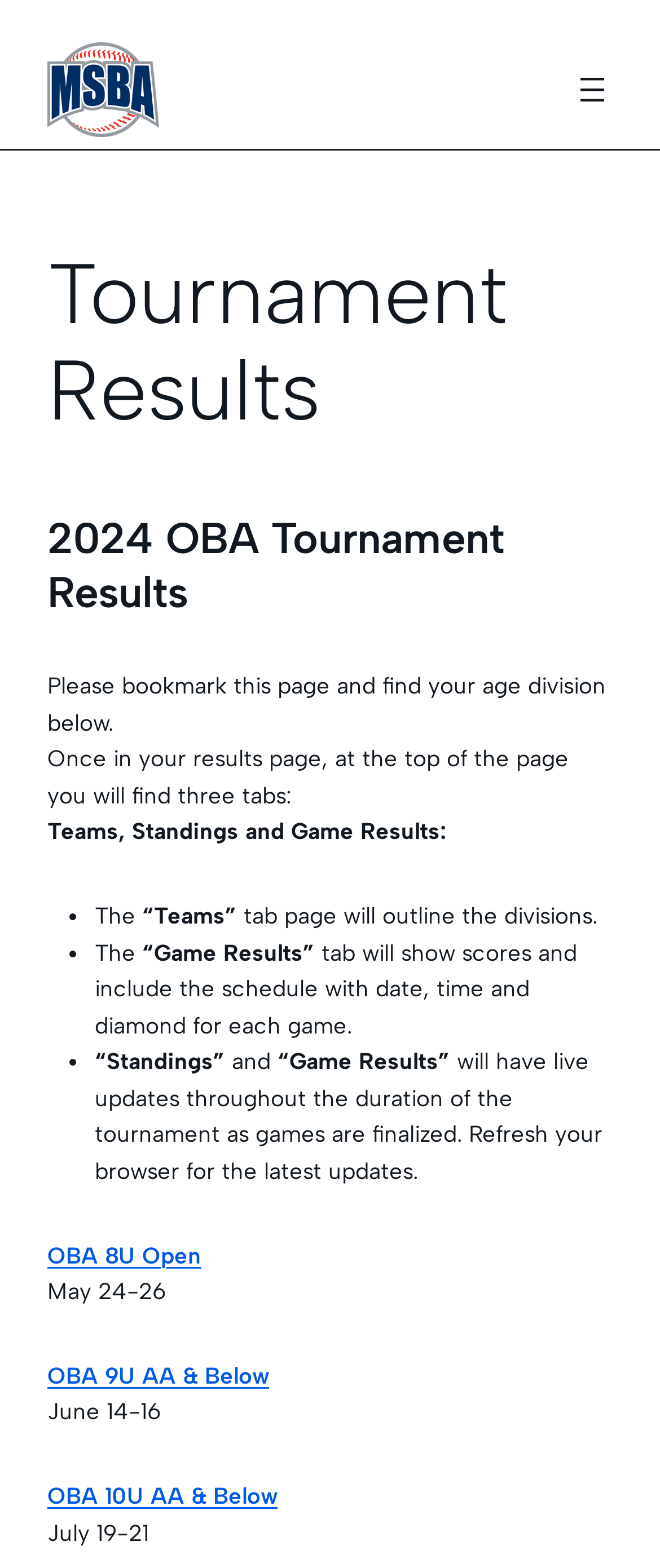Identify the bounding box of the HTML element described here: "OBA 8U Open". Provide the coordinates as four float numbers between 0 and 1: [left, top, right, bottom].

[0.072, 0.791, 0.305, 0.809]